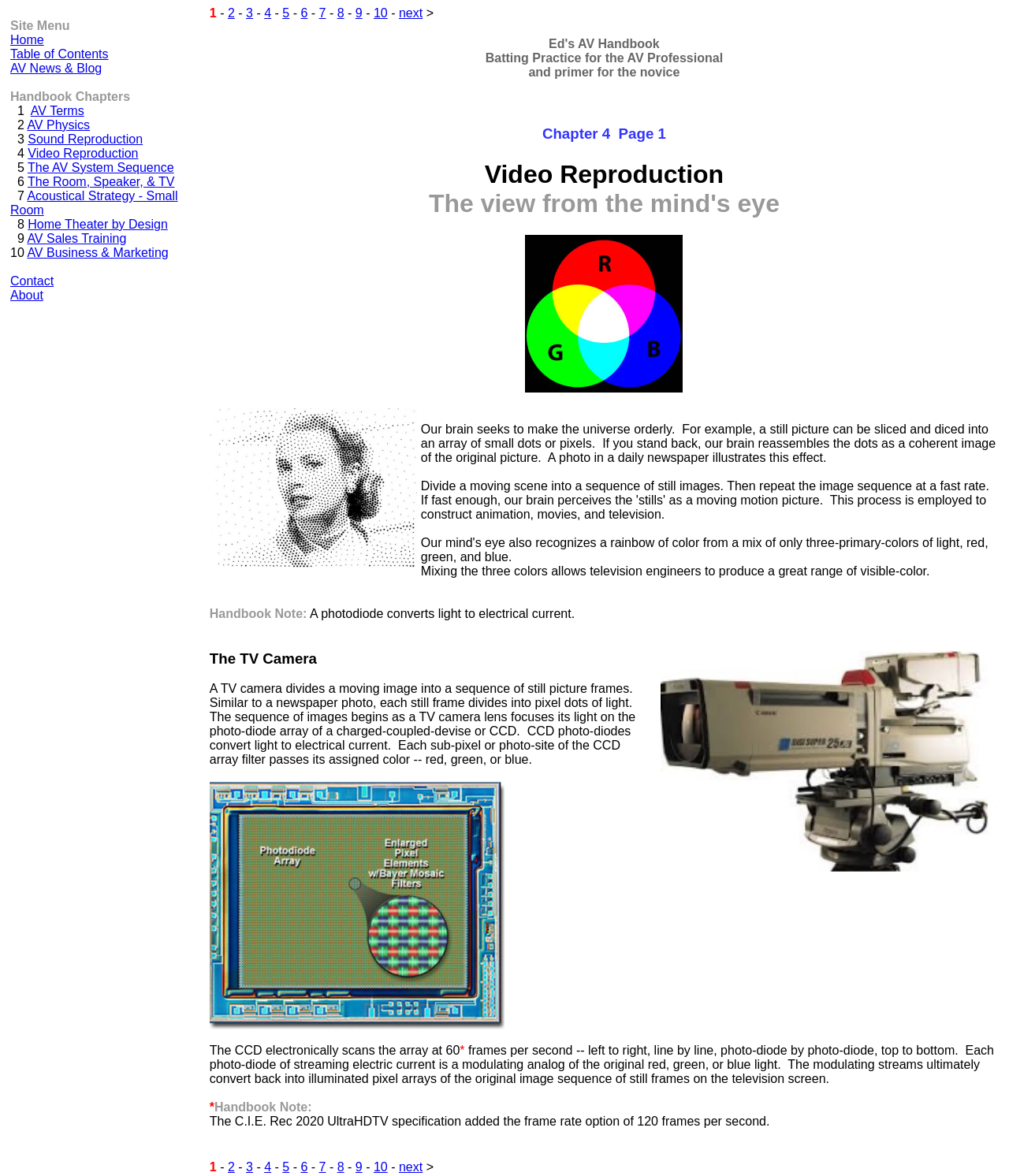Determine the bounding box coordinates of the section to be clicked to follow the instruction: "Read 'Handbook Note'". The coordinates should be given as four float numbers between 0 and 1, formatted as [left, top, right, bottom].

[0.208, 0.516, 0.304, 0.528]